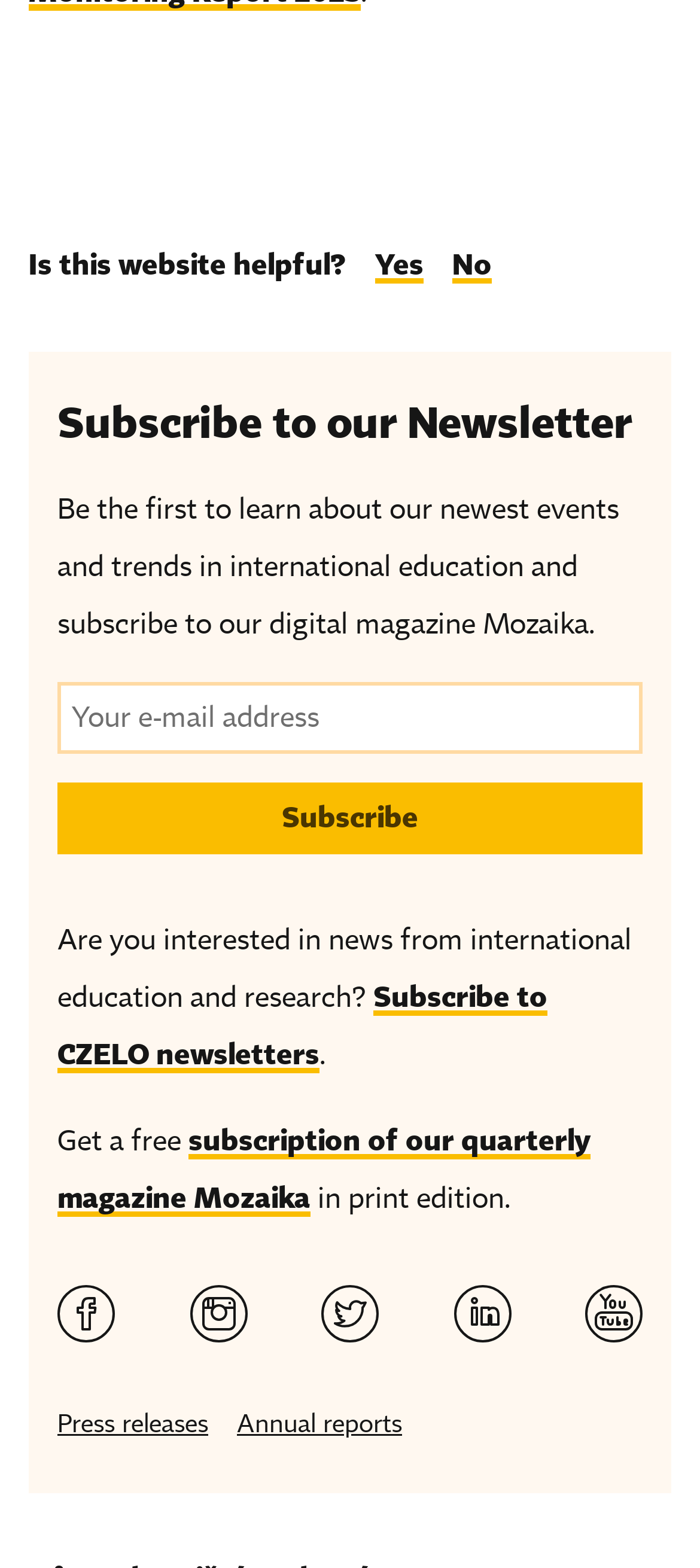Please give a succinct answer using a single word or phrase:
How many social media links are there?

5